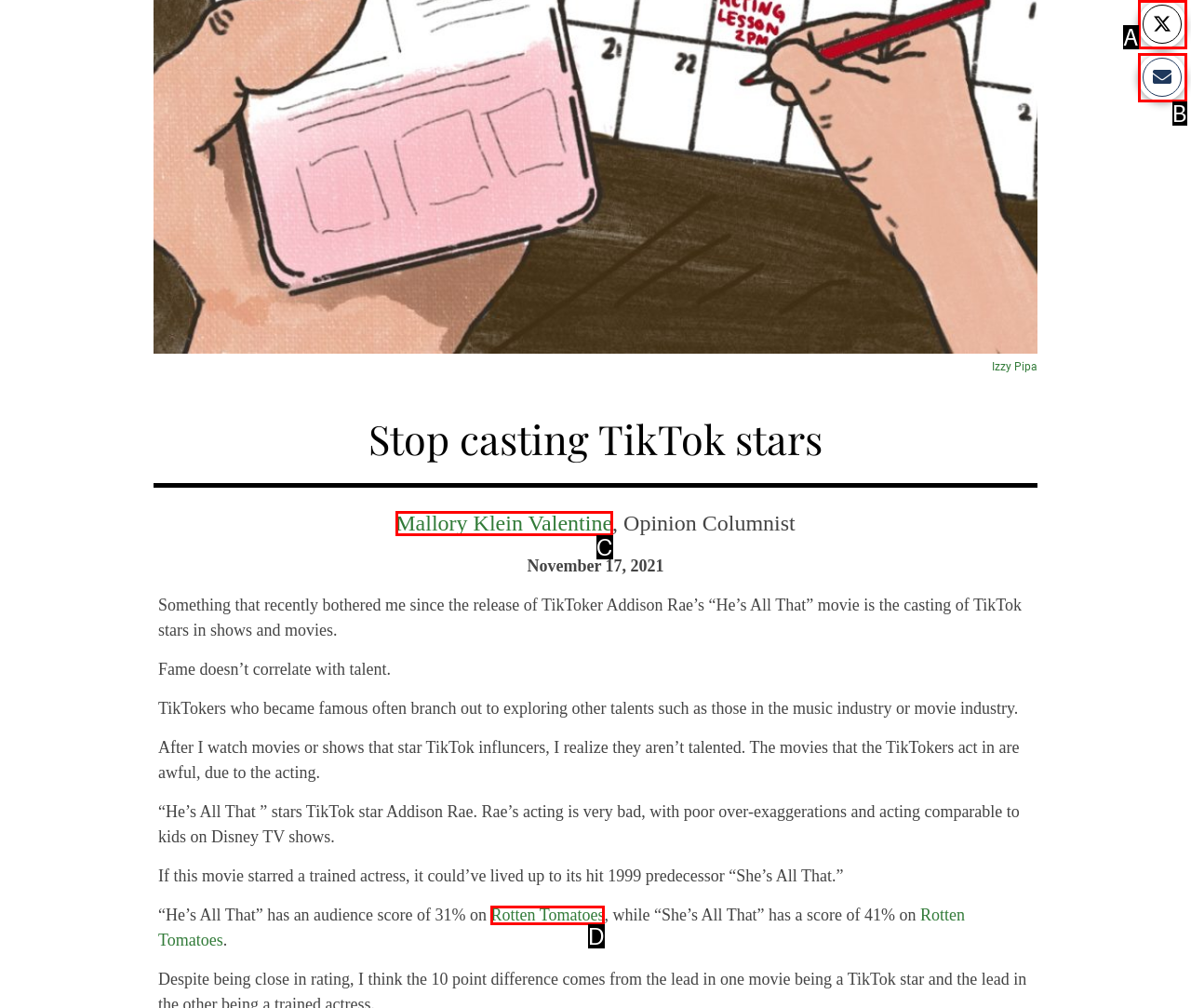Please identify the UI element that matches the description: Mallory Klein Valentine
Respond with the letter of the correct option.

C